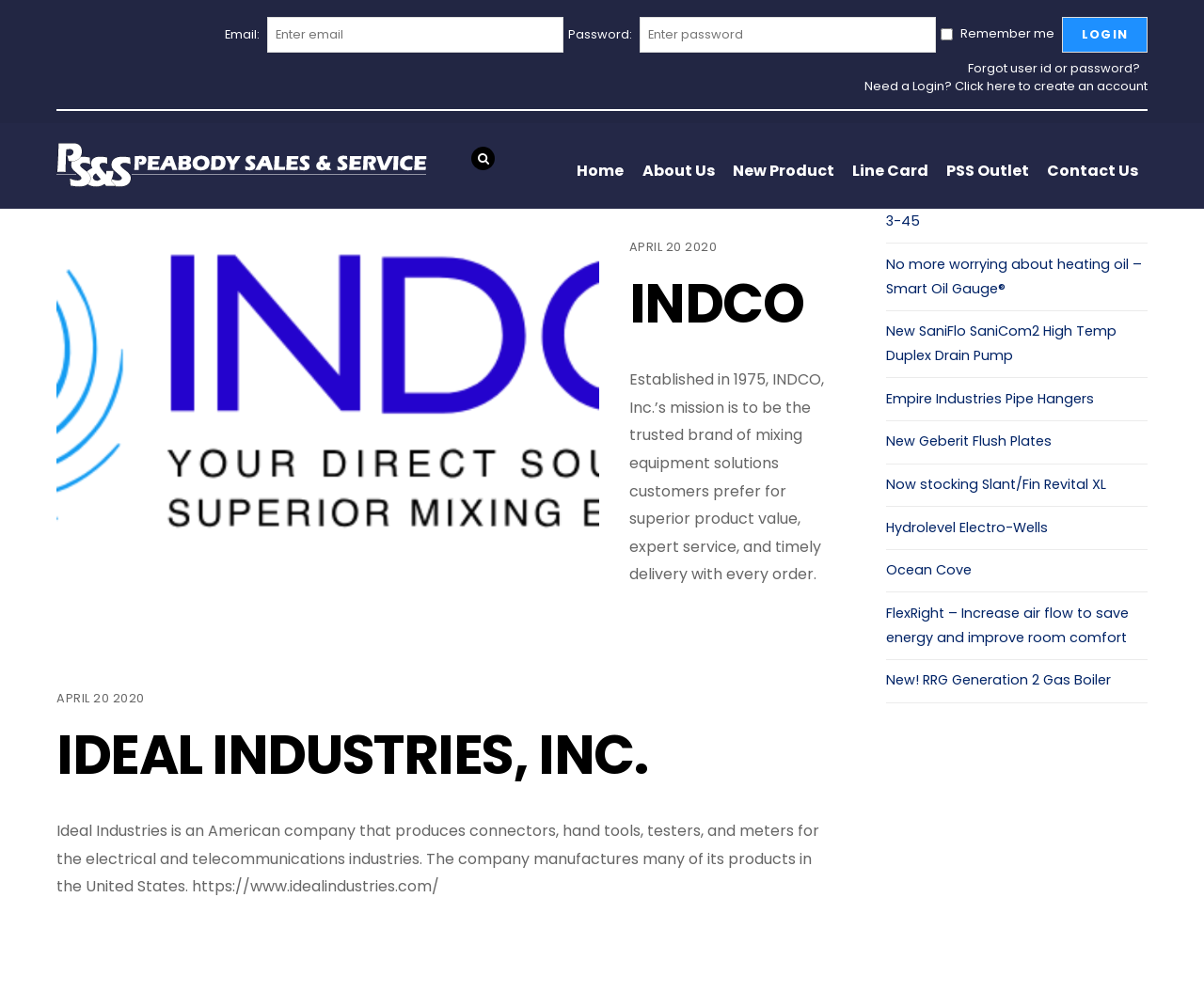Find the bounding box of the UI element described as: "parent_node: Email: name="pswd" placeholder="Enter password"". The bounding box coordinates should be given as four float values between 0 and 1, i.e., [left, top, right, bottom].

[0.531, 0.017, 0.777, 0.053]